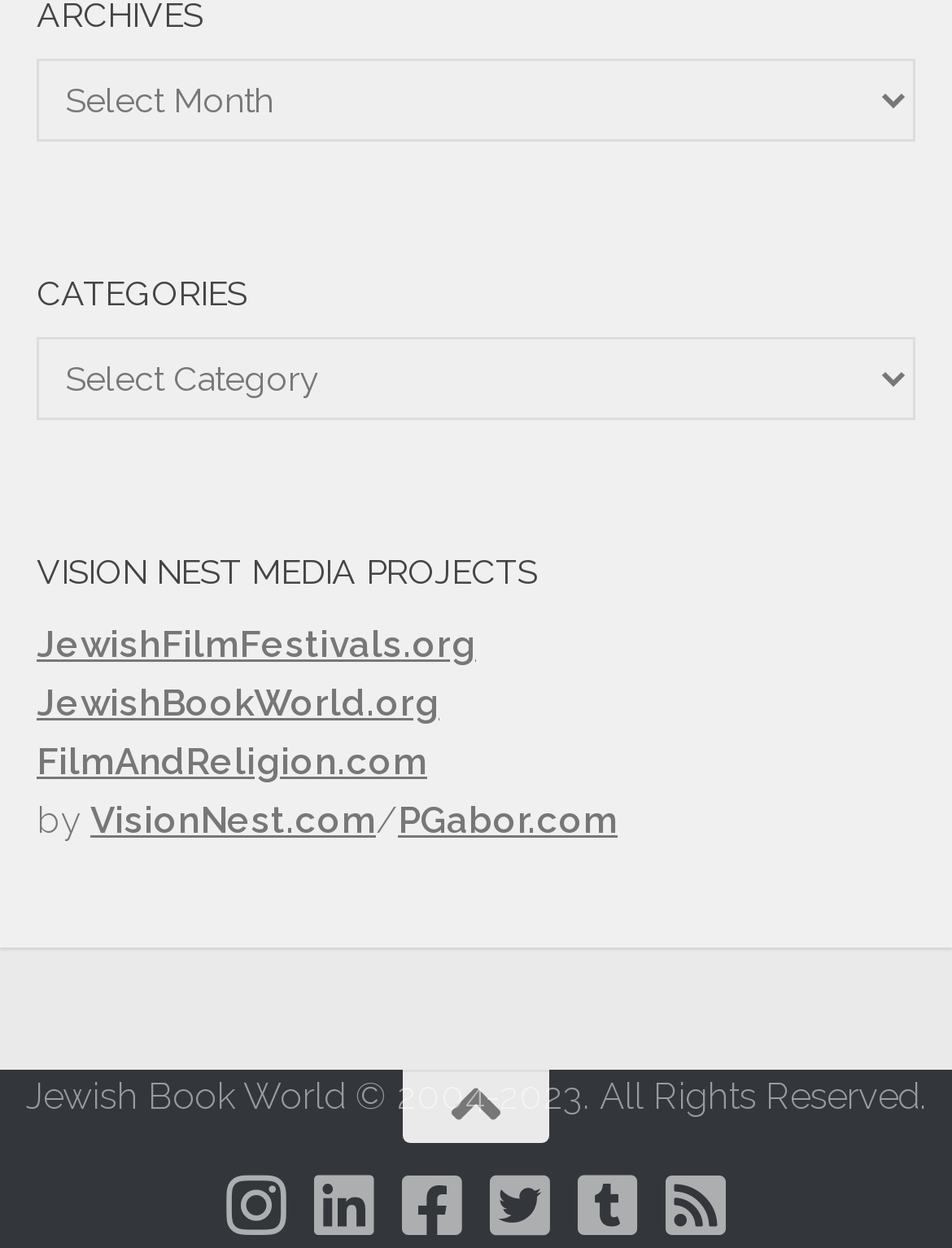Determine the bounding box coordinates for the clickable element to execute this instruction: "Follow us on Instagram". Provide the coordinates as four float numbers between 0 and 1, i.e., [left, top, right, bottom].

[0.233, 0.94, 0.305, 0.994]